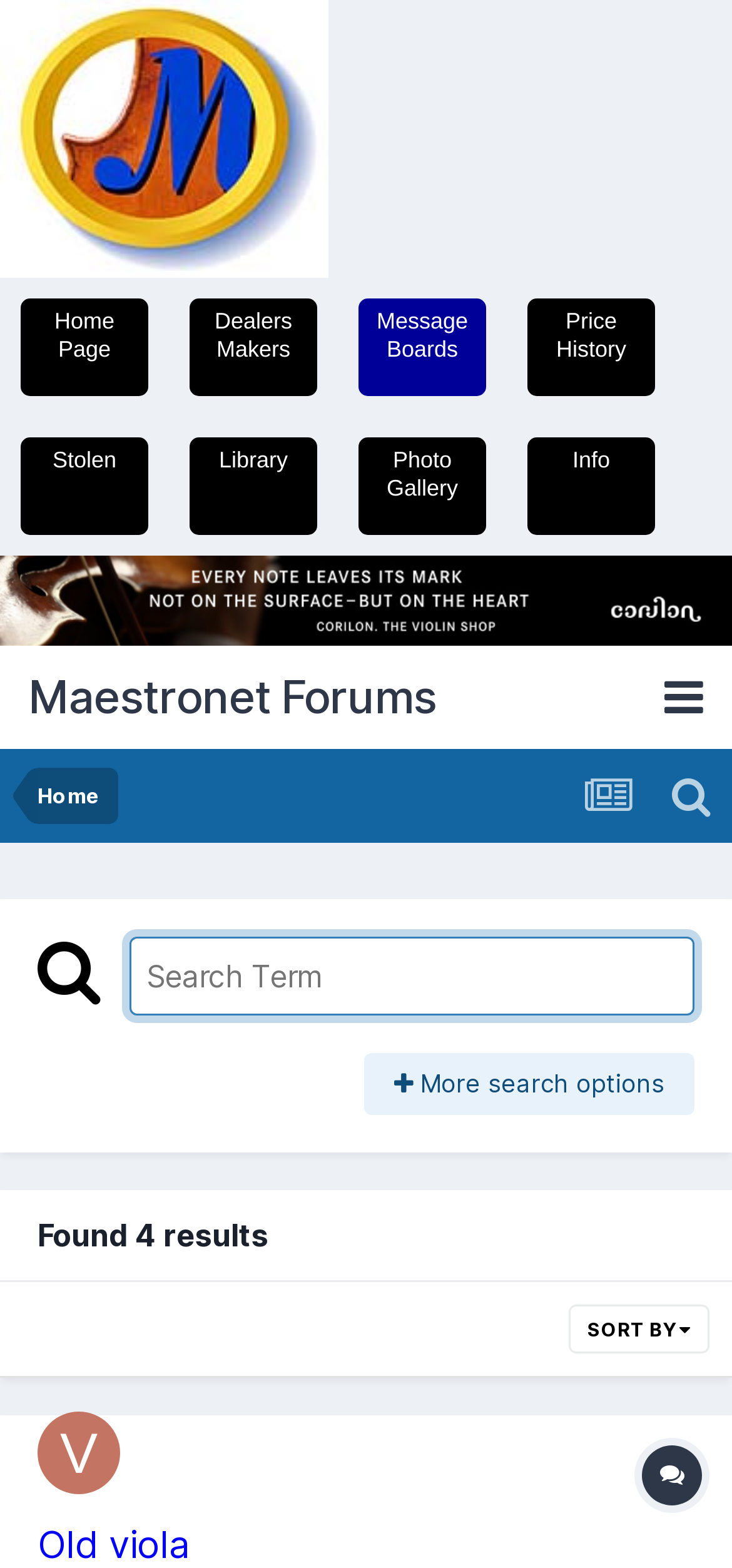Observe the image and answer the following question in detail: How many results are found?

The text 'Found 4 results' indicates that there are 4 results found for the current search term.